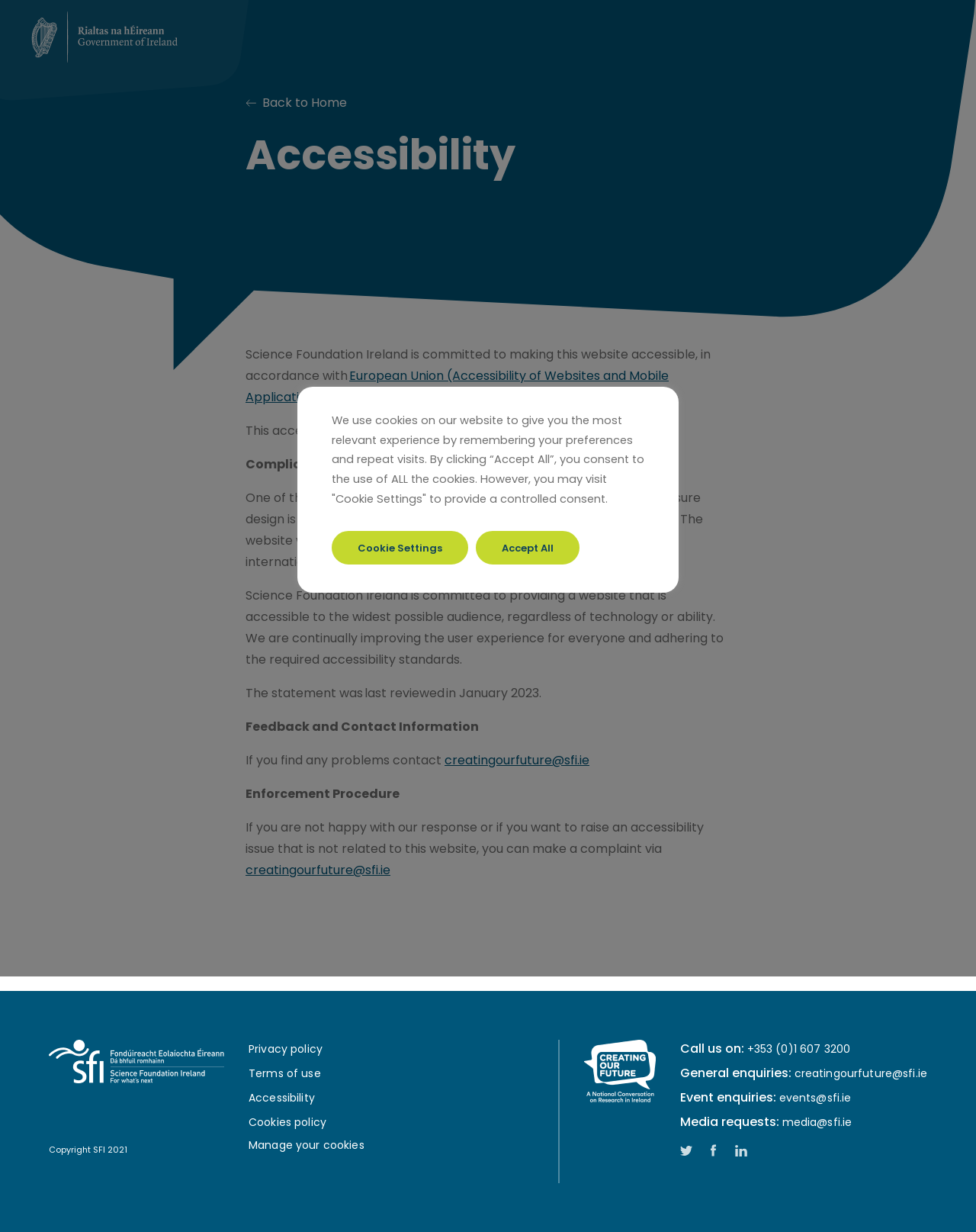Please determine the bounding box of the UI element that matches this description: +353 (0)1 607 3200. The coordinates should be given as (top-left x, top-left y, bottom-right x, bottom-right y), with all values between 0 and 1.

[0.765, 0.845, 0.871, 0.858]